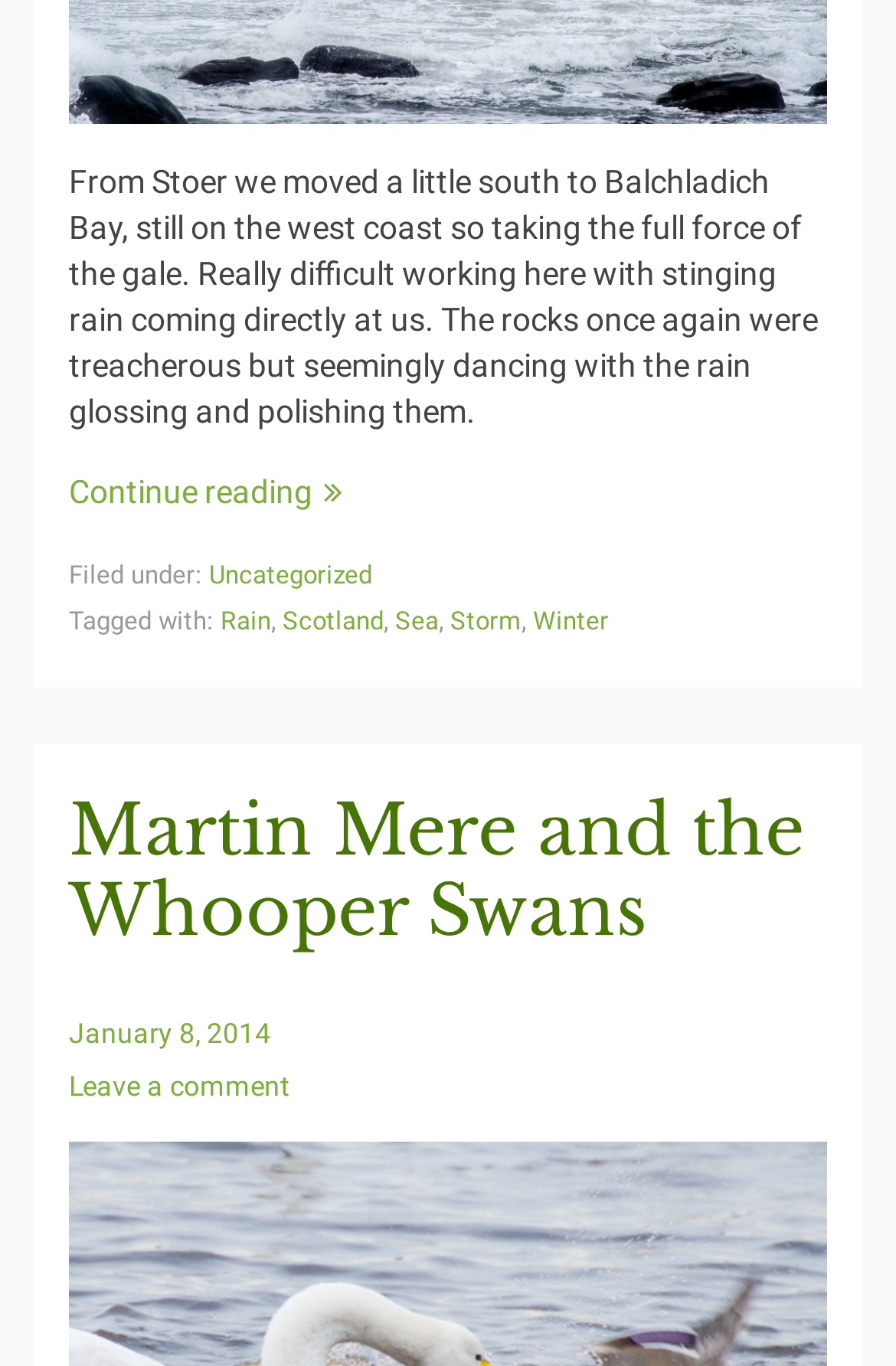Provide the bounding box coordinates of the HTML element this sentence describes: "Sea".

[0.441, 0.444, 0.49, 0.466]